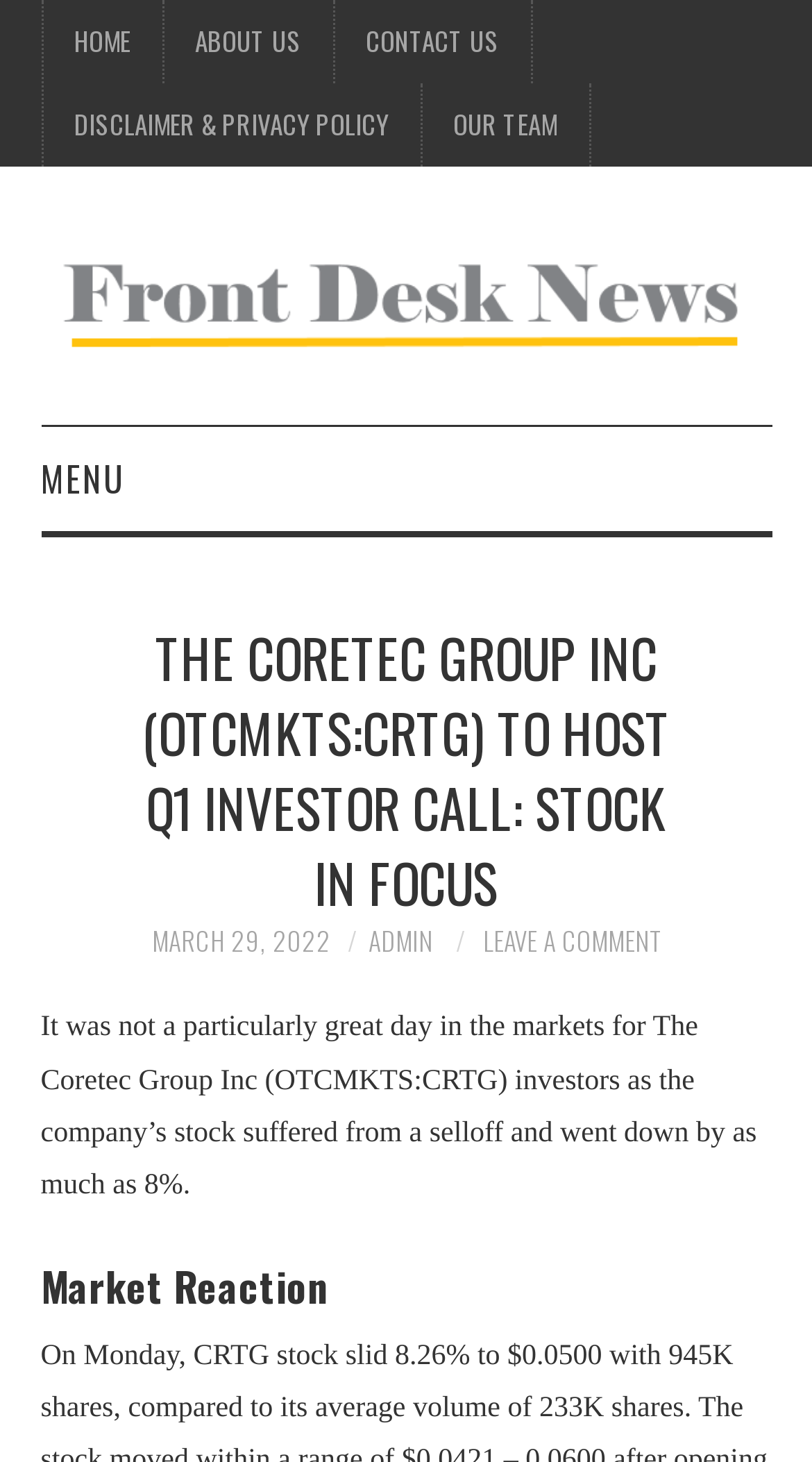Find the bounding box coordinates for the element that must be clicked to complete the instruction: "read the article". The coordinates should be four float numbers between 0 and 1, indicated as [left, top, right, bottom].

[0.05, 0.693, 0.932, 0.822]